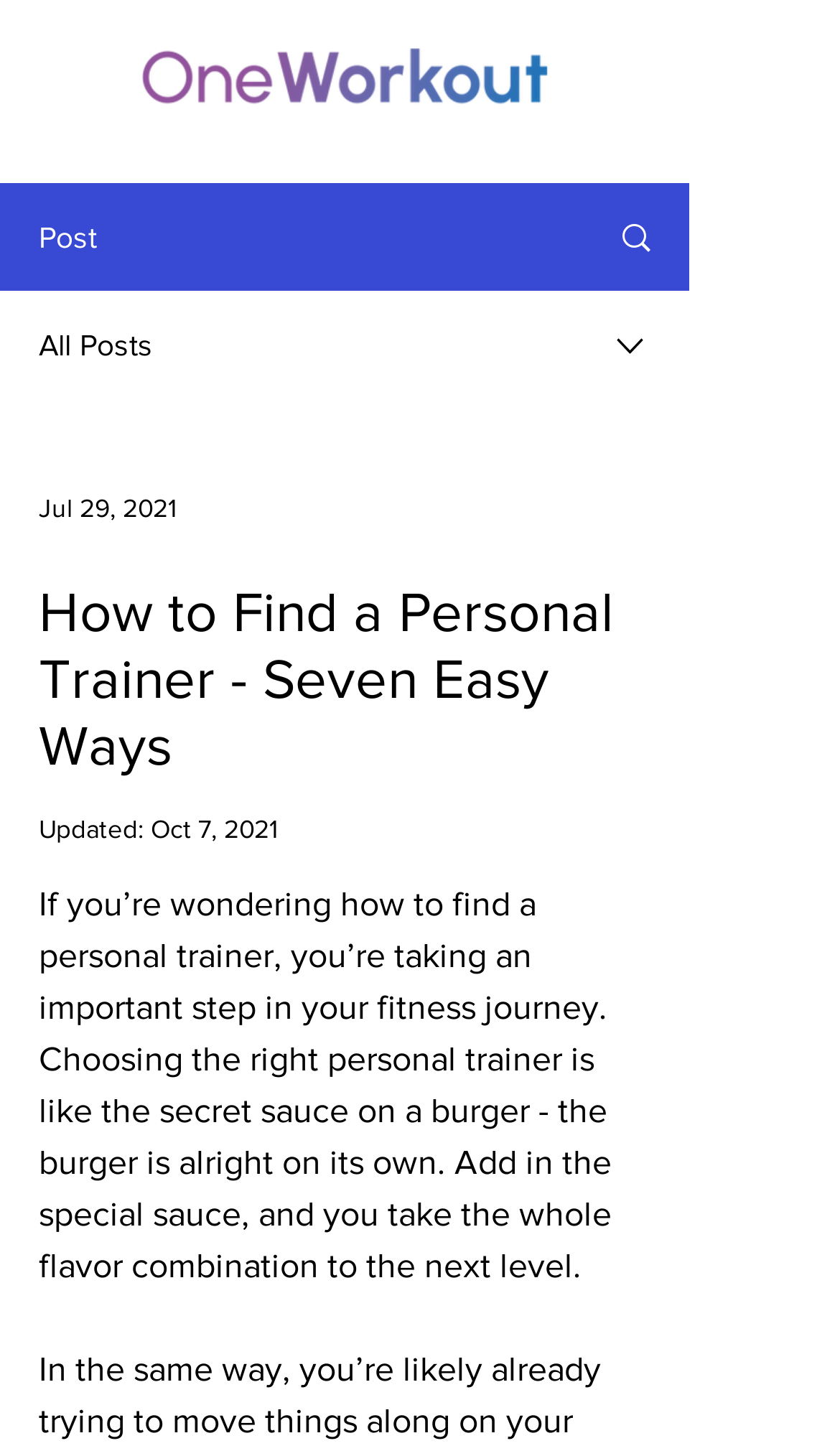What is the purpose of the combobox?
Based on the screenshot, provide your answer in one word or phrase.

Selecting date